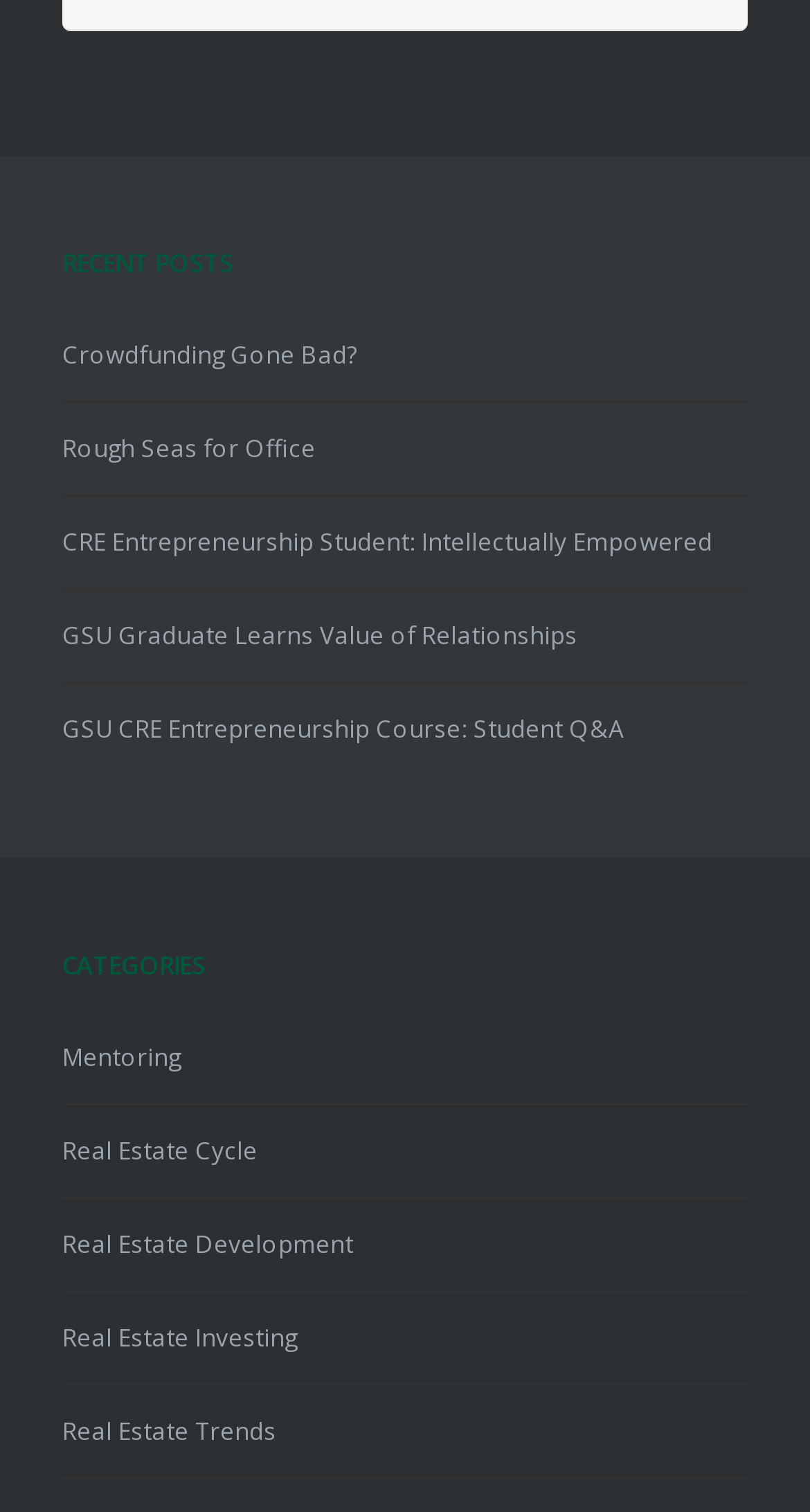How many categories are listed?
Examine the image closely and answer the question with as much detail as possible.

The categories are listed as link elements under the 'CATEGORIES' heading. There are 5 link elements with the texts 'Mentoring', 'Real Estate Cycle', 'Real Estate Development', 'Real Estate Investing', and 'Real Estate Trends'.